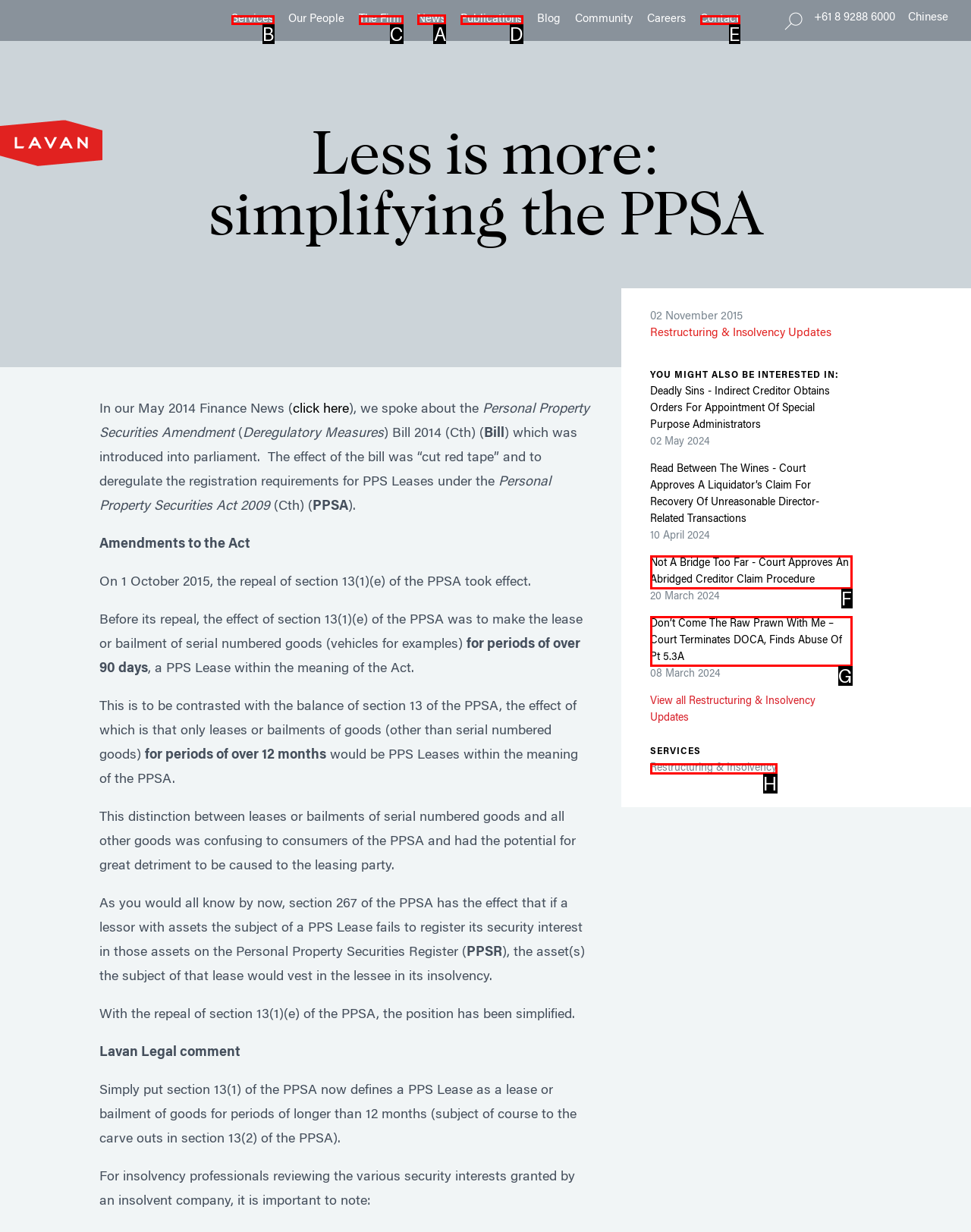For the given instruction: Click News, determine which boxed UI element should be clicked. Answer with the letter of the corresponding option directly.

A